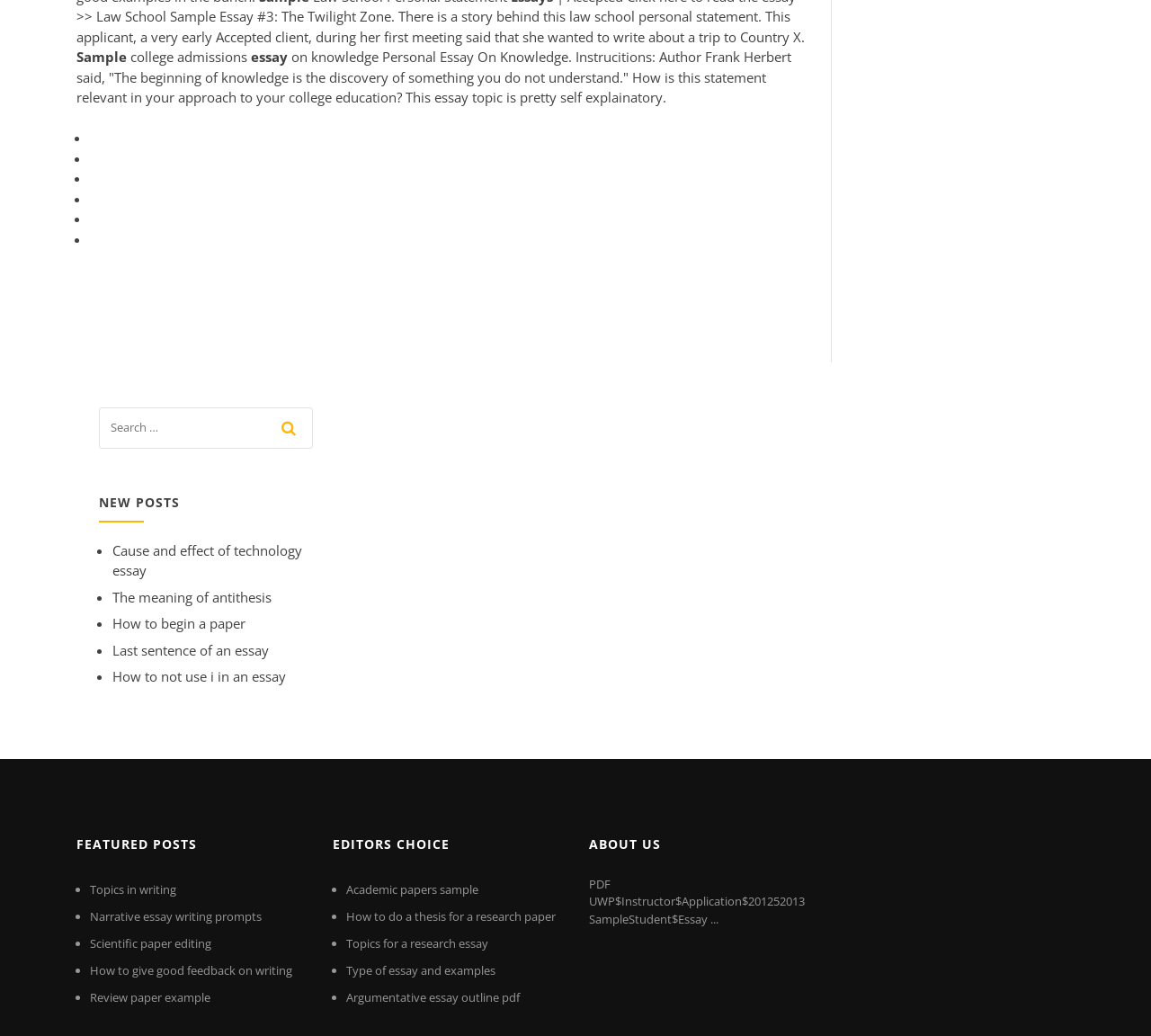Please identify the bounding box coordinates of the element's region that should be clicked to execute the following instruction: "explore the featured post 'Topics in writing'". The bounding box coordinates must be four float numbers between 0 and 1, i.e., [left, top, right, bottom].

[0.078, 0.851, 0.153, 0.866]